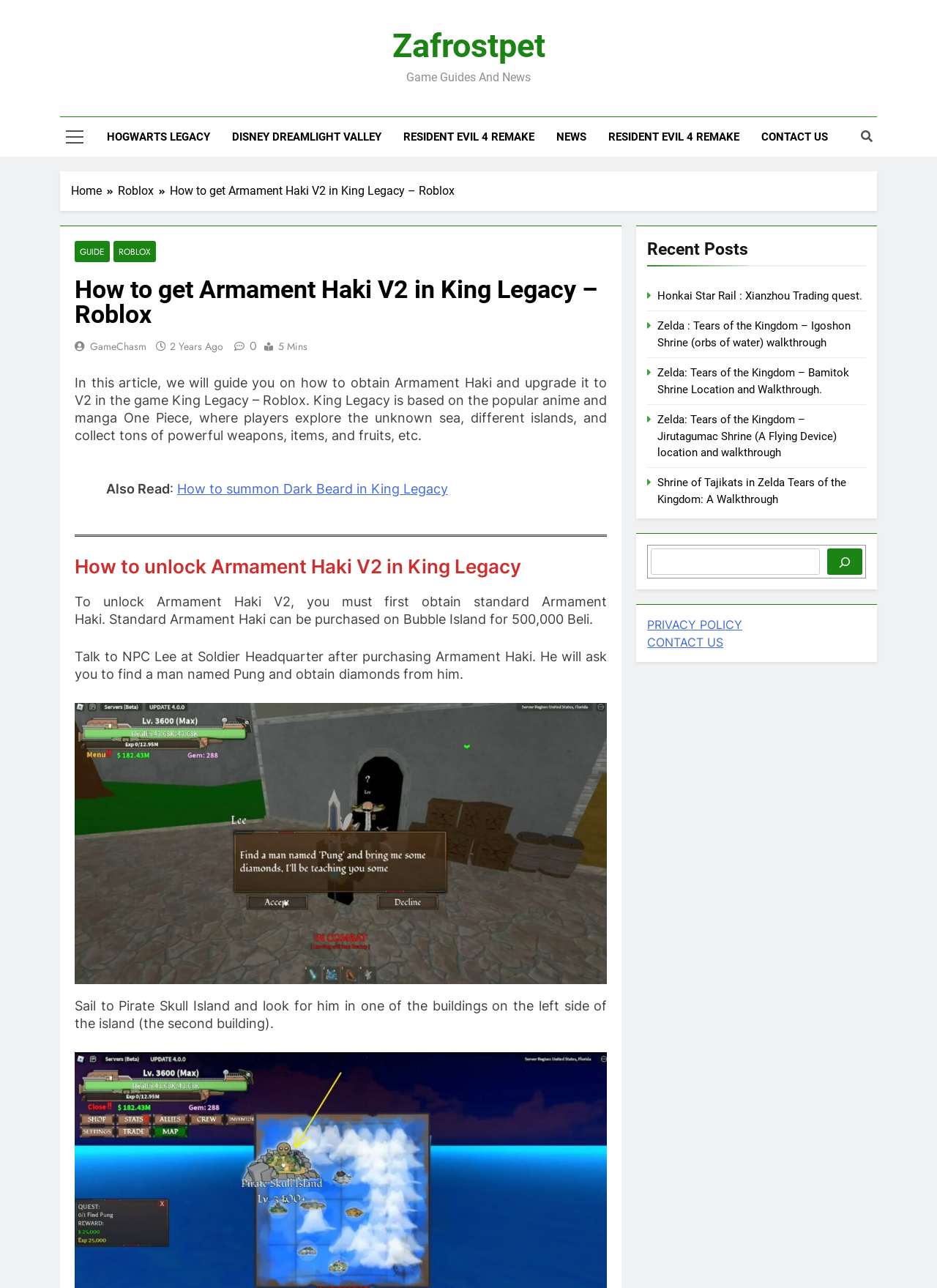Using the elements shown in the image, answer the question comprehensively: What is the category of the article?

Based on the webpage, the article falls under the category of Game Guides And News, which is indicated by the link at the top of the page.